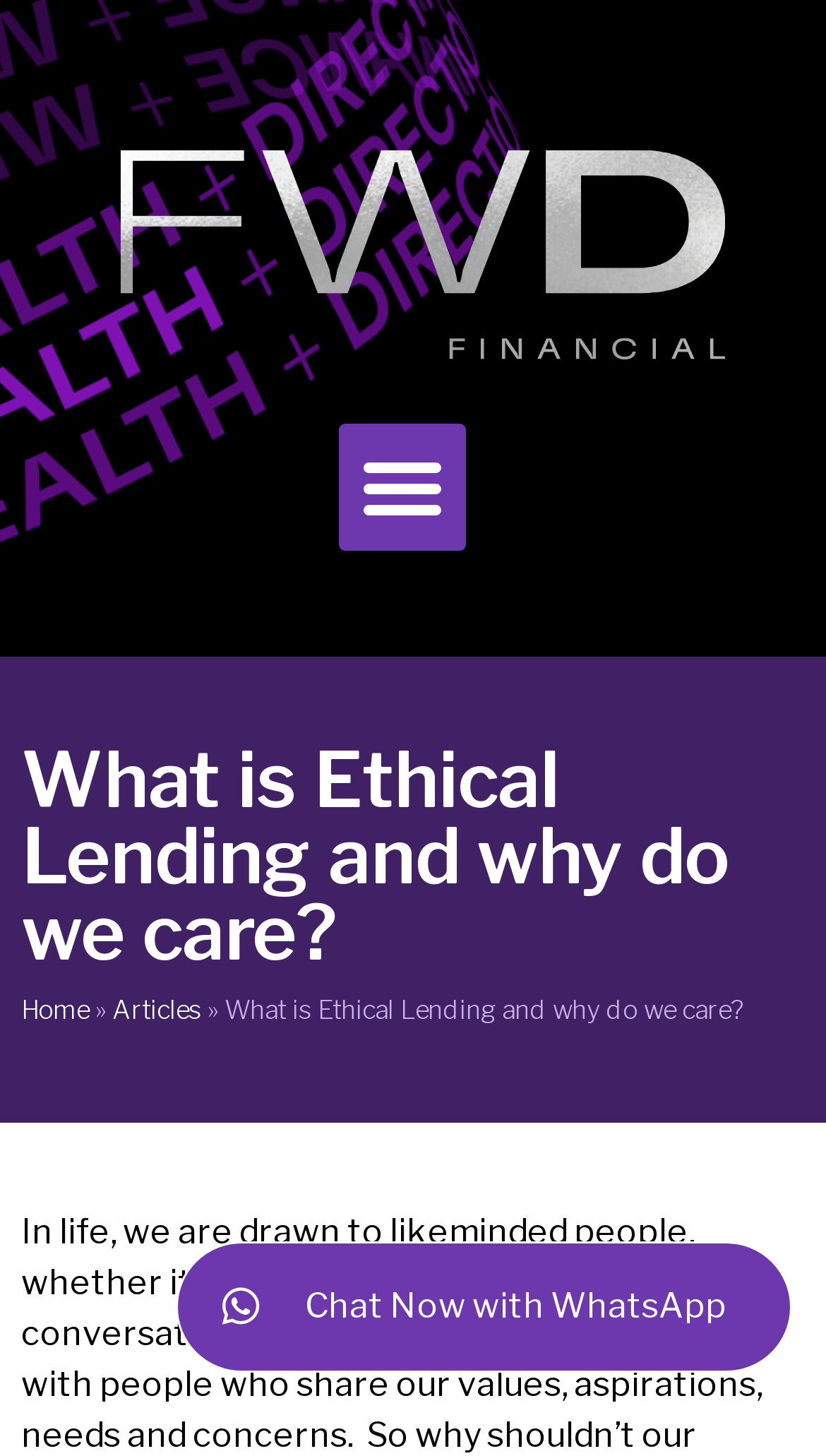What is the topic of the current webpage?
Using the screenshot, give a one-word or short phrase answer.

Ethical Lending